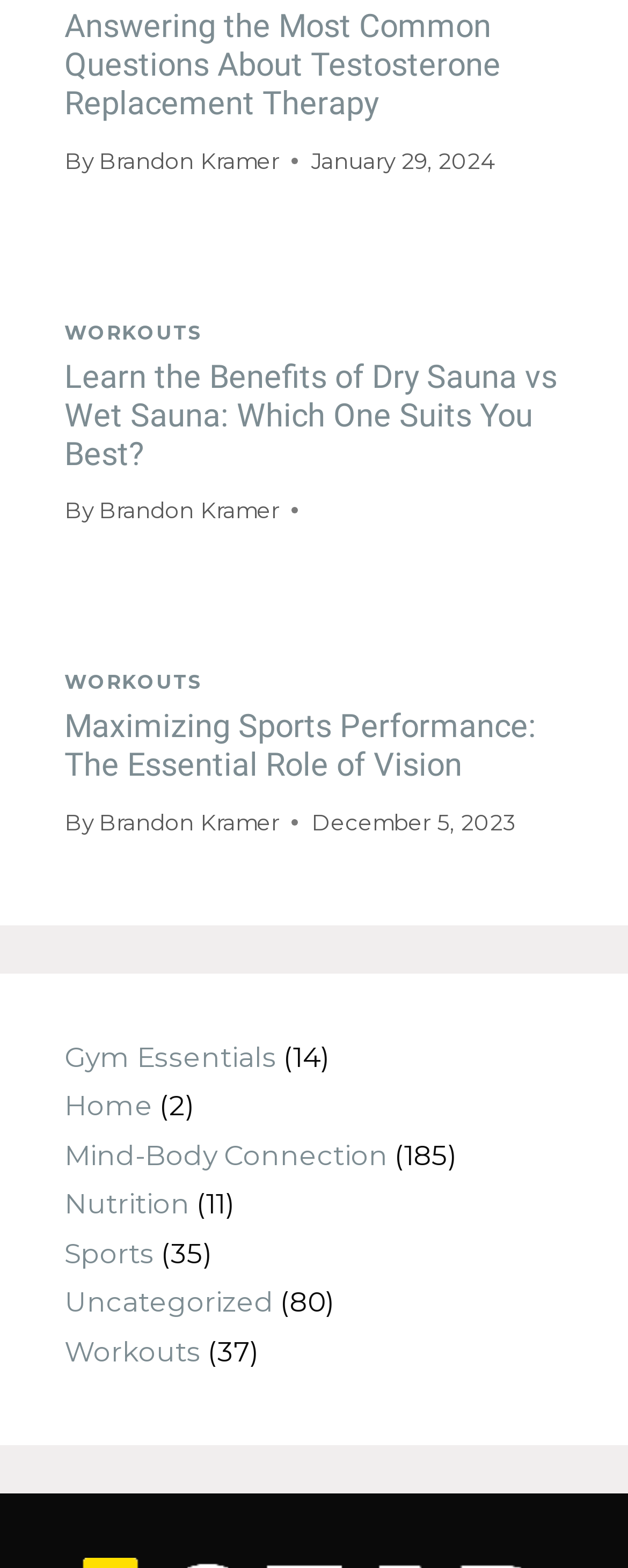Please identify the coordinates of the bounding box that should be clicked to fulfill this instruction: "Read the article 'Learn the Benefits of Dry Sauna vs Wet Sauna: Which One Suits You Best?'".

[0.103, 0.227, 0.887, 0.301]